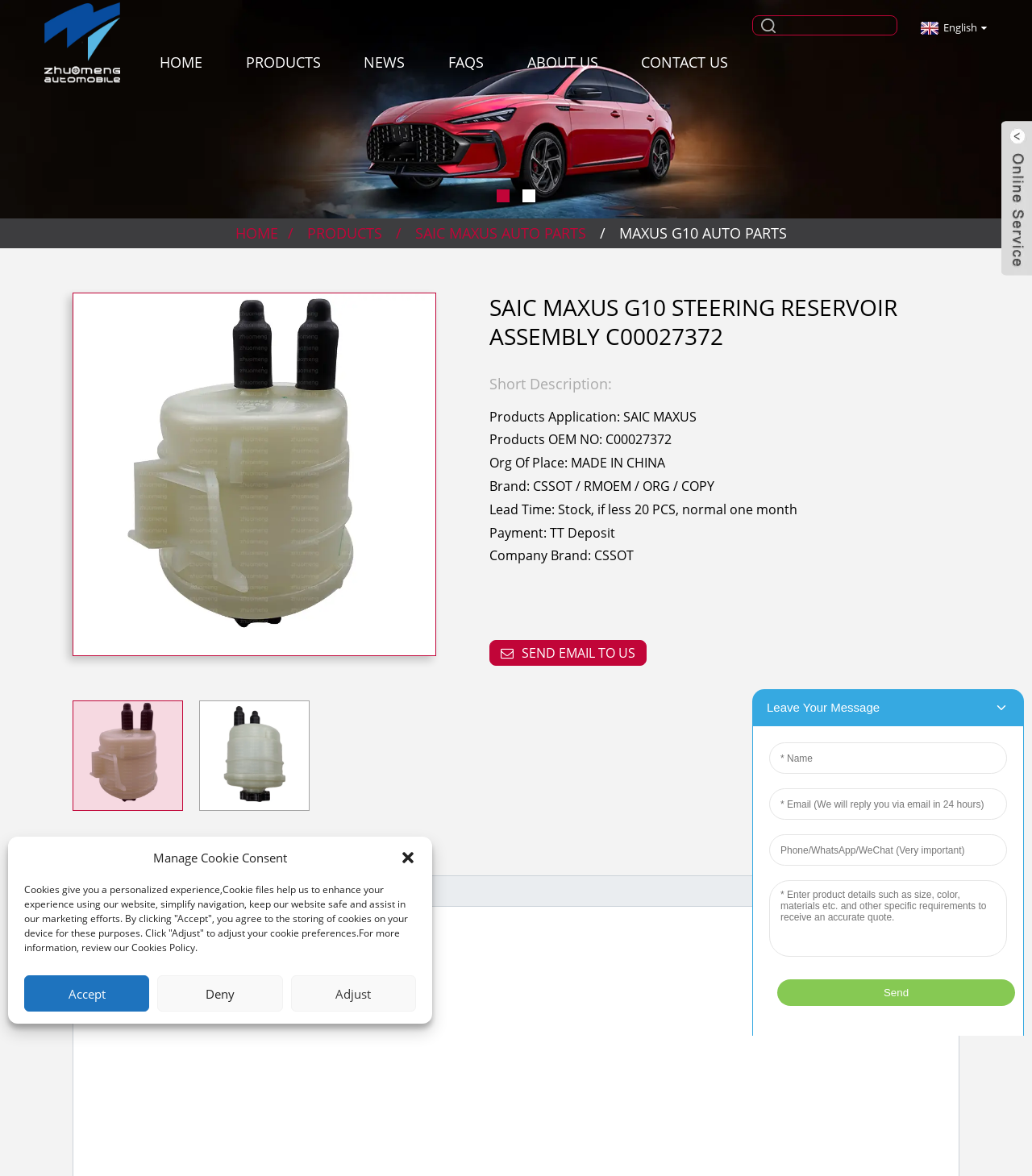Identify the bounding box coordinates of the clickable region necessary to fulfill the following instruction: "Go to the HOME page". The bounding box coordinates should be four float numbers between 0 and 1, i.e., [left, top, right, bottom].

[0.139, 0.036, 0.212, 0.07]